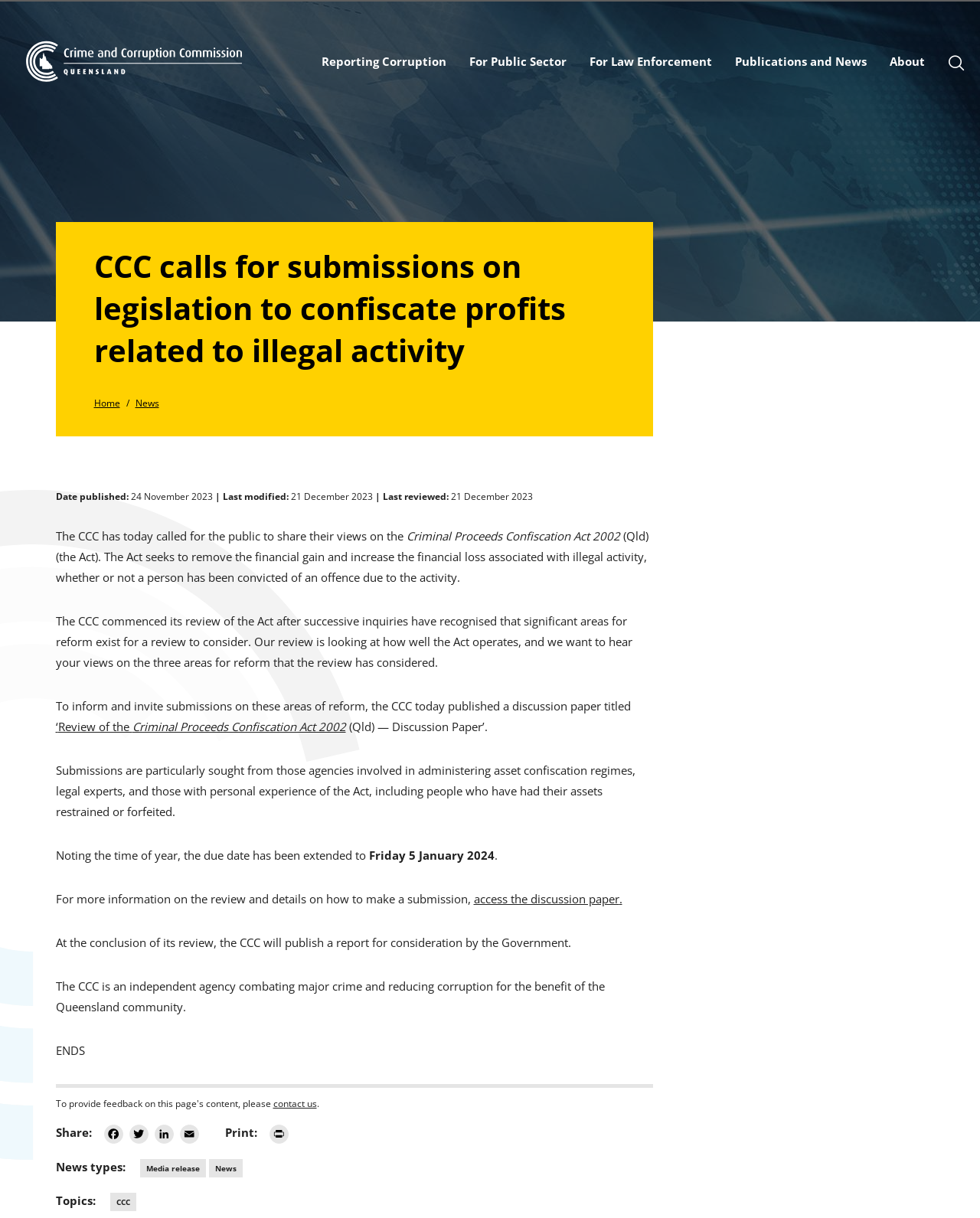Given the element description, predict the bounding box coordinates in the format (top-left x, top-left y, bottom-right x, bottom-right y), using floating point numbers between 0 and 1: About

[0.908, 0.035, 0.944, 0.066]